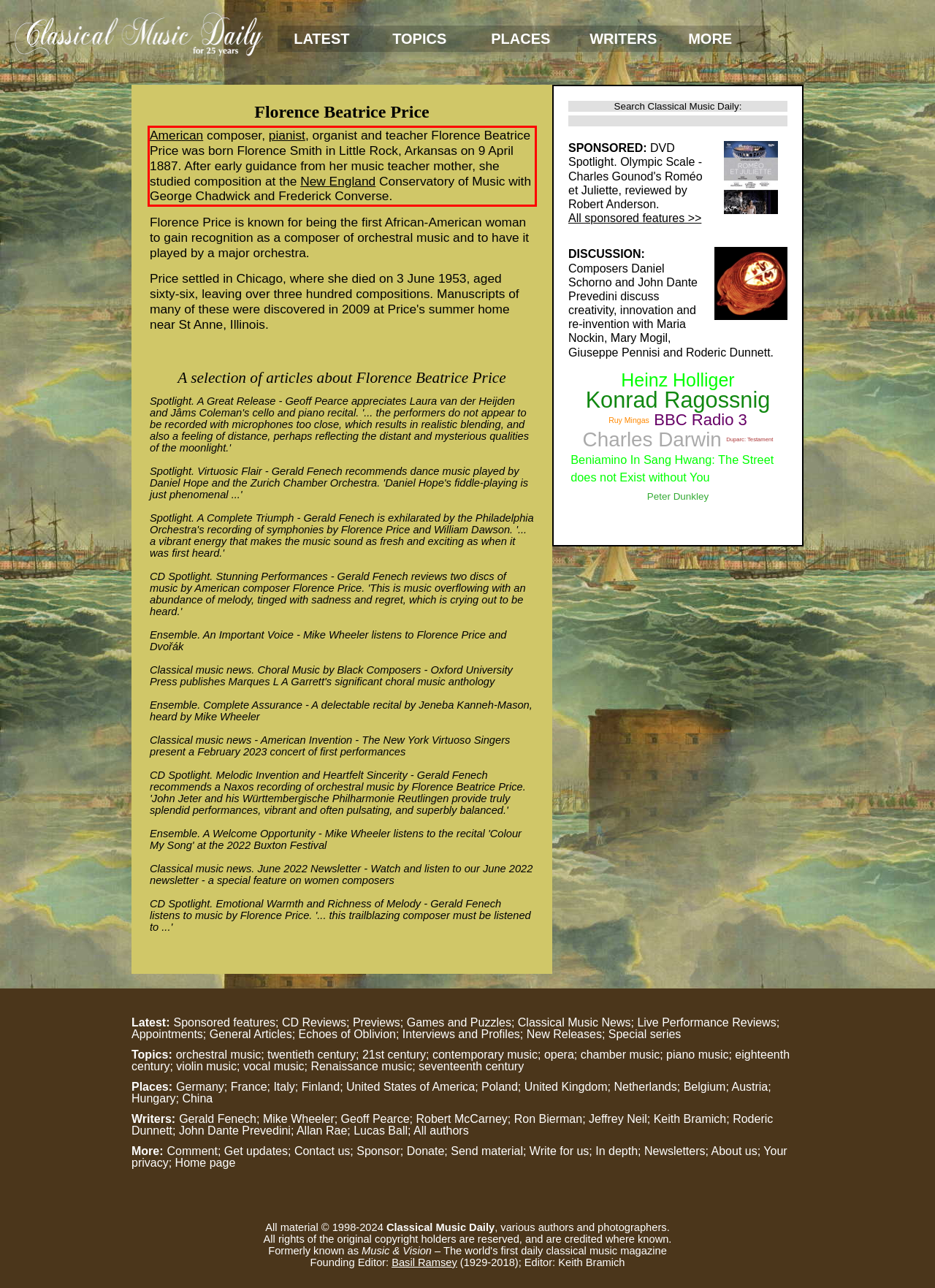Look at the webpage screenshot and recognize the text inside the red bounding box.

American composer, pianist, organist and teacher Florence Beatrice Price was born Florence Smith in Little Rock, Arkansas on 9 April 1887. After early guidance from her music teacher mother, she studied composition at the New England Conservatory of Music with George Chadwick and Frederick Converse.